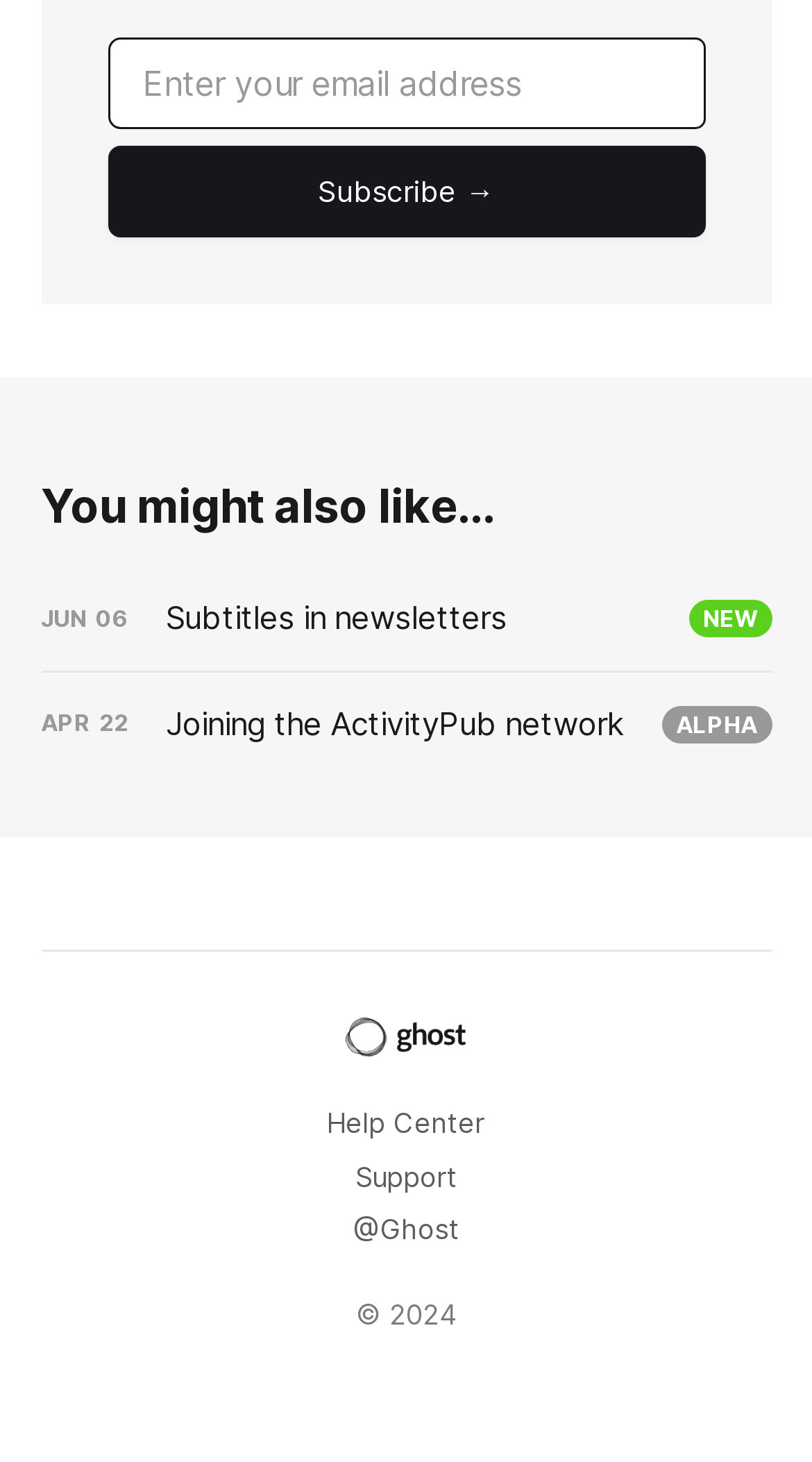Find the bounding box coordinates of the area to click in order to follow the instruction: "View Changelog".

[0.423, 0.694, 0.577, 0.725]